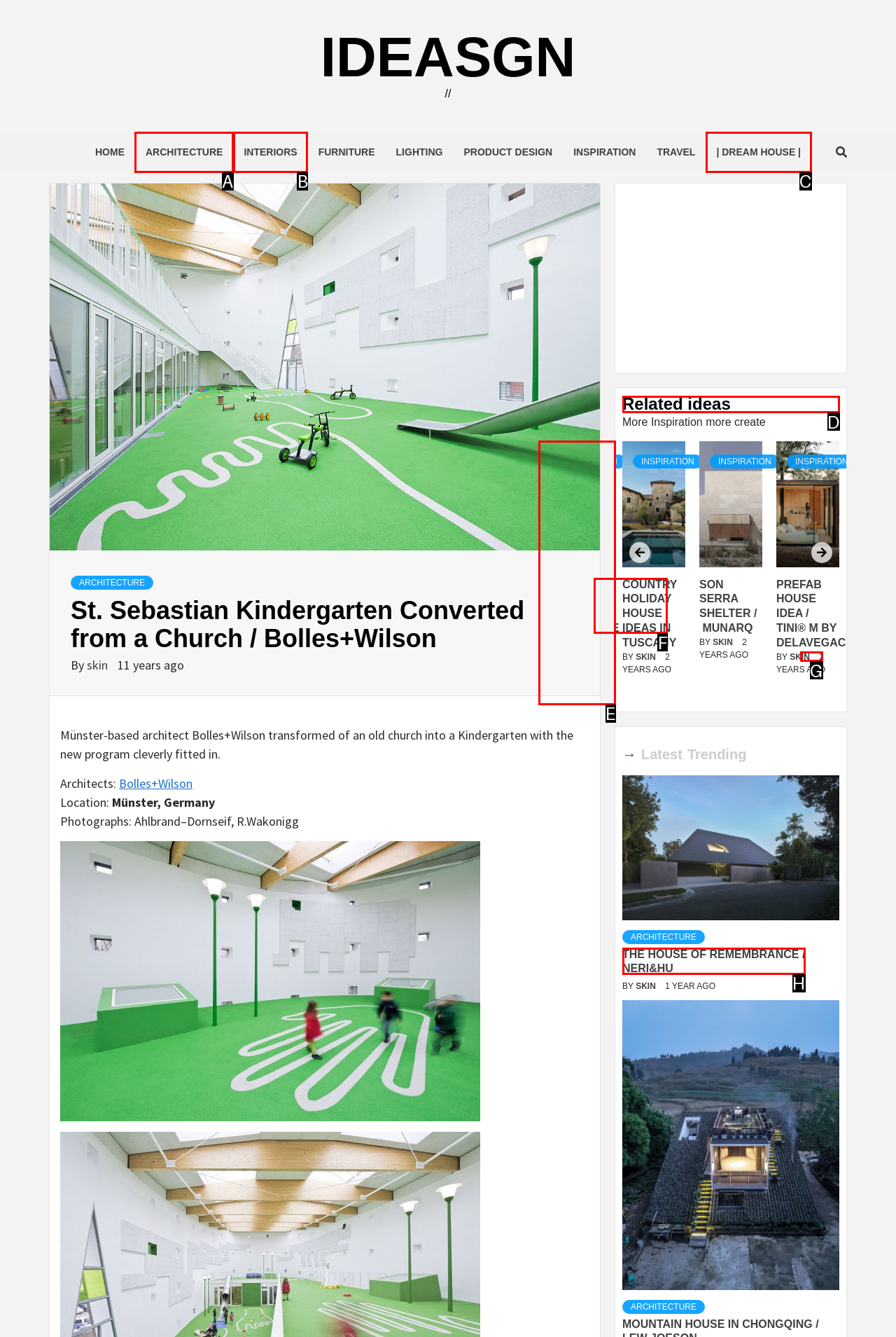Select the correct UI element to complete the task: Read the article about College Board discontinuing SAT Subject Tests
Please provide the letter of the chosen option.

None